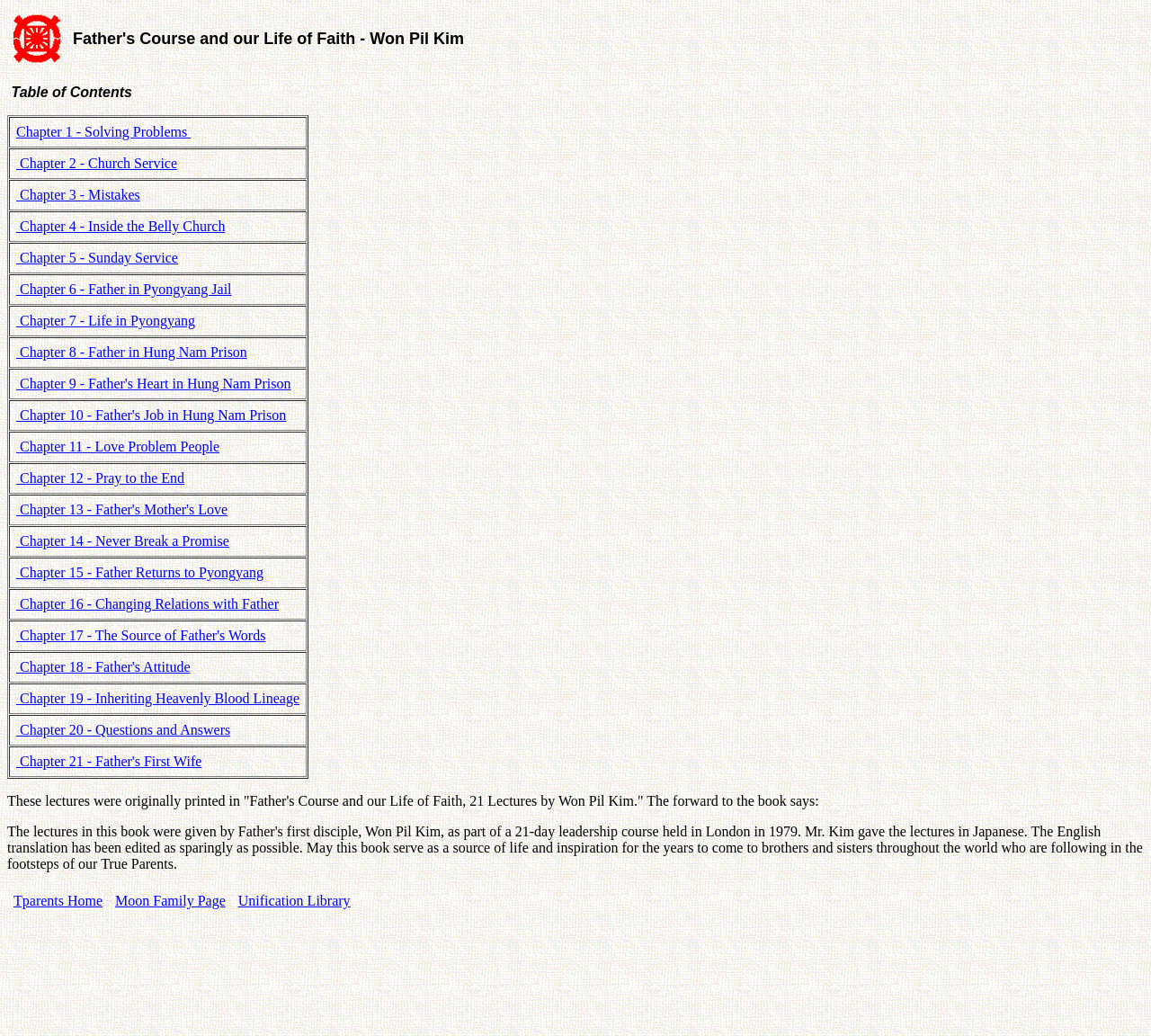Identify the bounding box coordinates of the region that needs to be clicked to carry out this instruction: "Go to Tparents Home". Provide these coordinates as four float numbers ranging from 0 to 1, i.e., [left, top, right, bottom].

[0.012, 0.862, 0.089, 0.877]